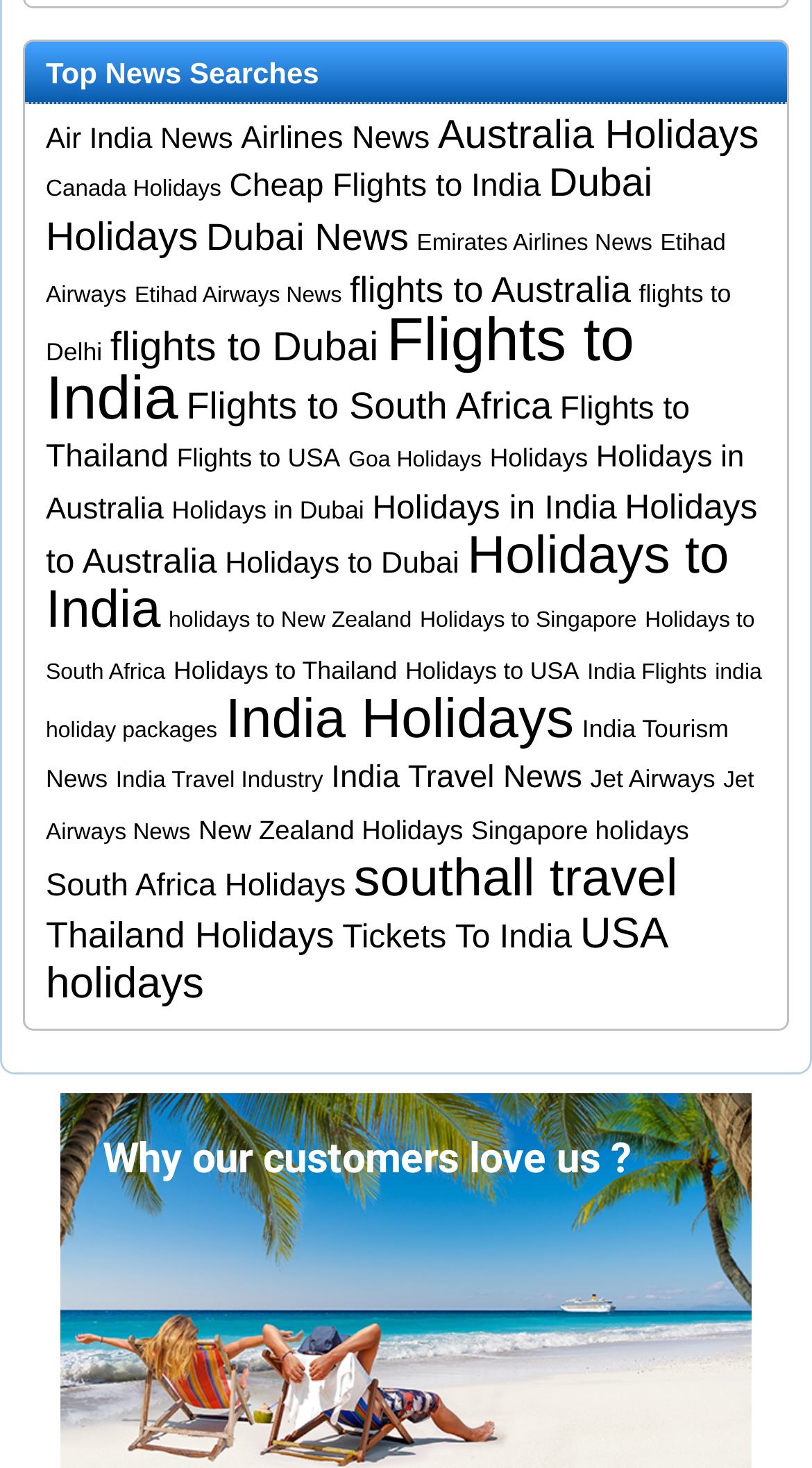What is the second most popular airline?
Provide an in-depth answer to the question, covering all aspects.

I analyzed the link texts and found that 'Etihad Airways' is mentioned in two links, 'Etihad Airways' and 'Etihad Airways News', which suggests that it is the second most popular airline on this webpage, after Emirates Airlines.